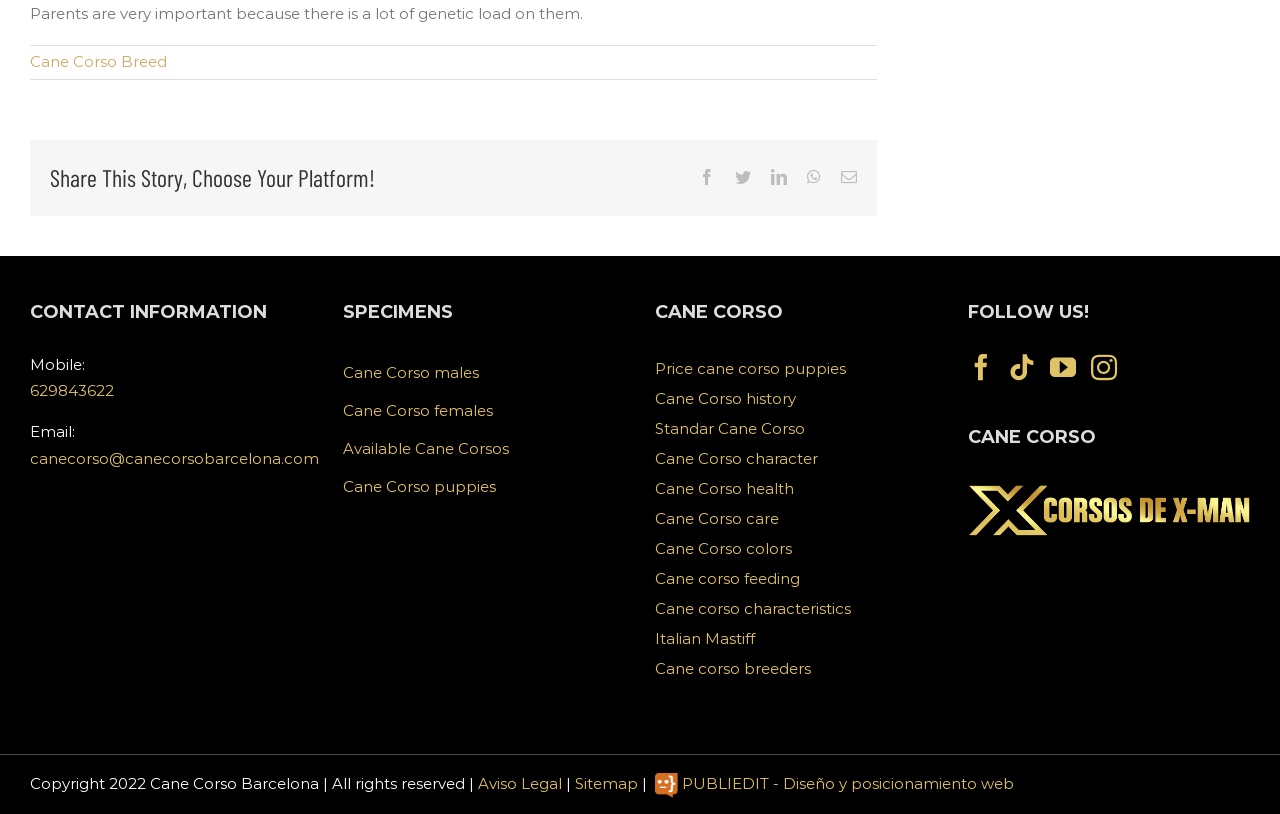What is the breed of dog mentioned on this webpage?
Examine the screenshot and reply with a single word or phrase.

Cane Corso